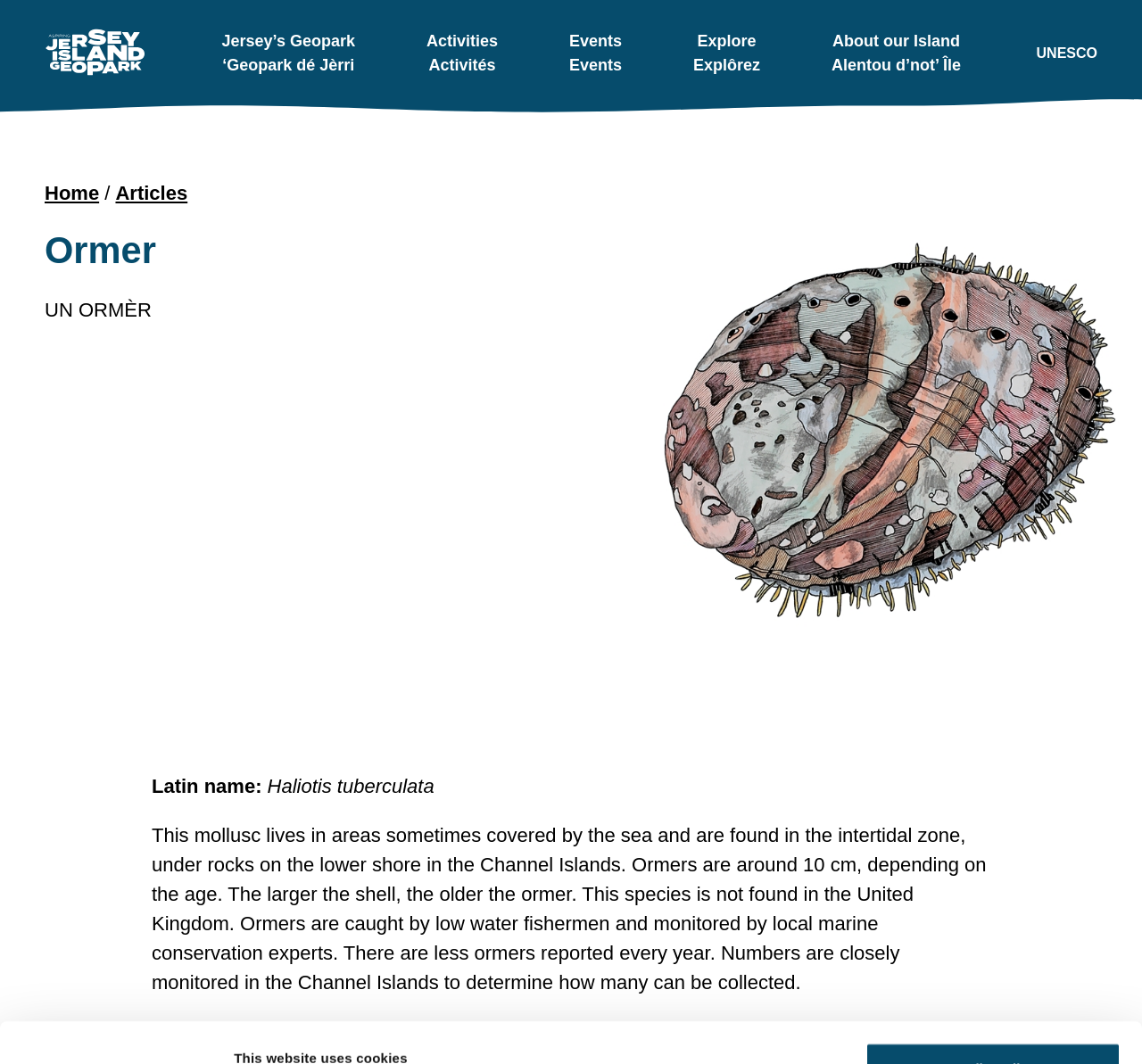Answer this question in one word or a short phrase: What is the name of the mollusc?

Ormer